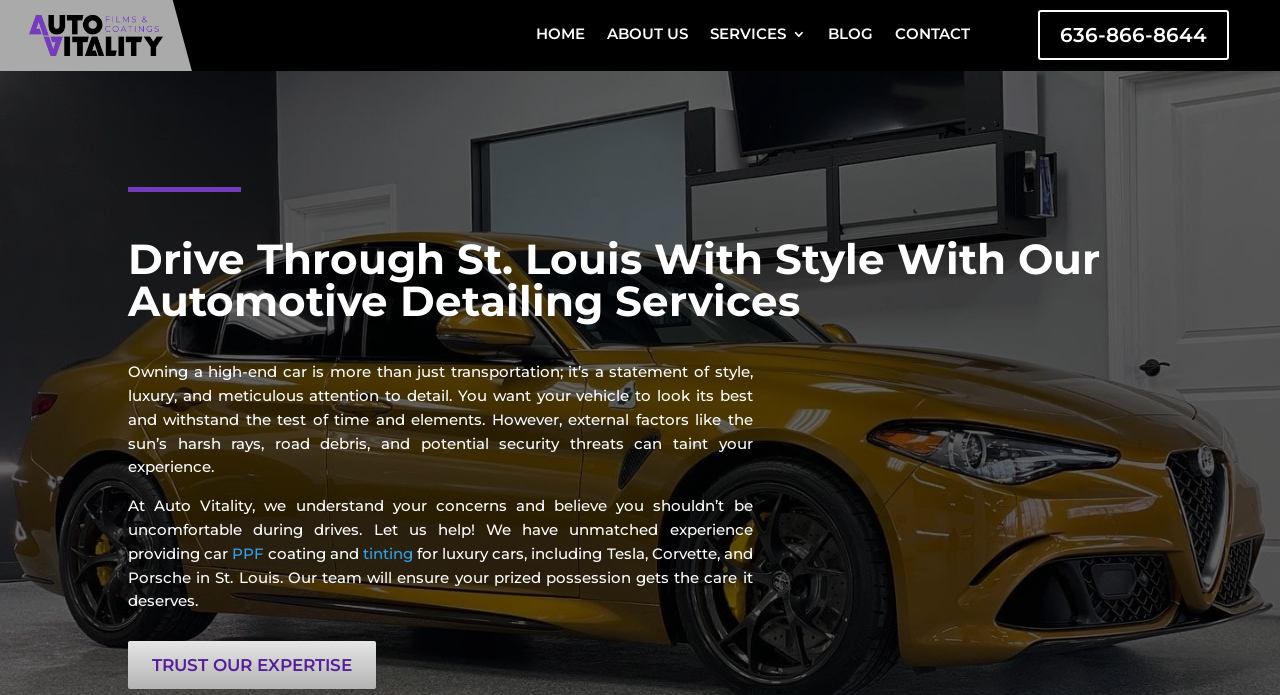Utilize the details in the image to thoroughly answer the following question: What is the tone of the webpage?

I got this impression by reading the static text elements on the webpage, which use formal language and emphasize the luxury and high-end nature of the cars being serviced. The overall tone is professional and sophisticated.